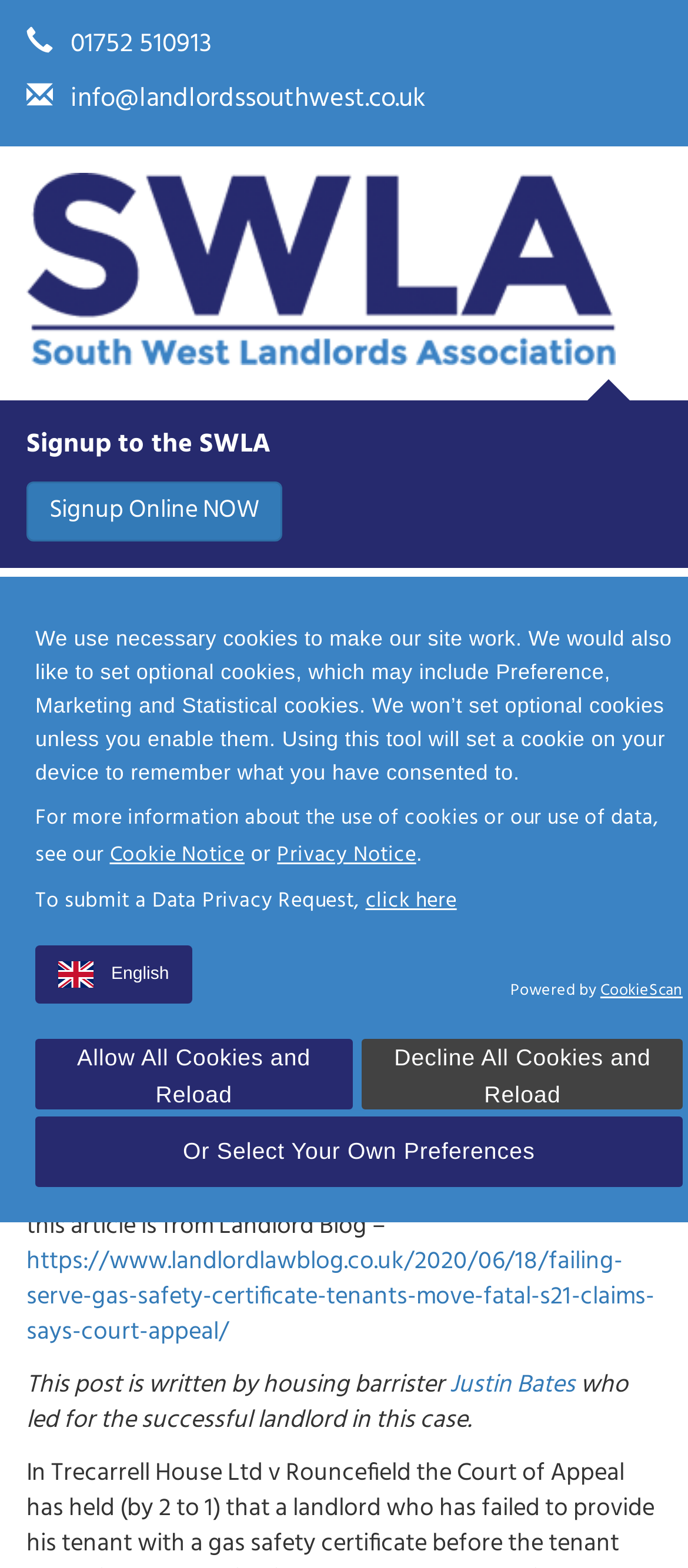Identify the bounding box coordinates of the element to click to follow this instruction: 'Send an email'. Ensure the coordinates are four float values between 0 and 1, provided as [left, top, right, bottom].

[0.103, 0.05, 0.618, 0.077]